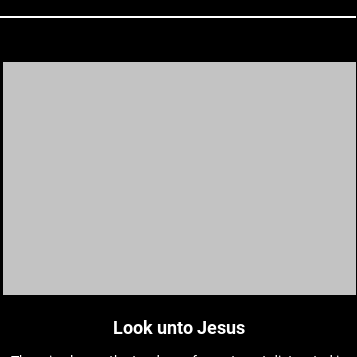Can you give a detailed response to the following question using the information from the image? What is the tone of the image?

The overall design of the image, which invites contemplation on the significance of looking to Jesus for strength and direction, conveys a tone of hope and resilience, encouraging the viewer to seek guidance and clarity through faith.